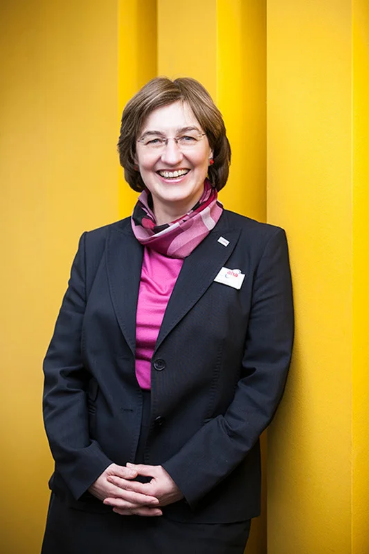What is the suggested use of the image? Please answer the question using a single word or phrase based on the image.

corporate headshot or portrait